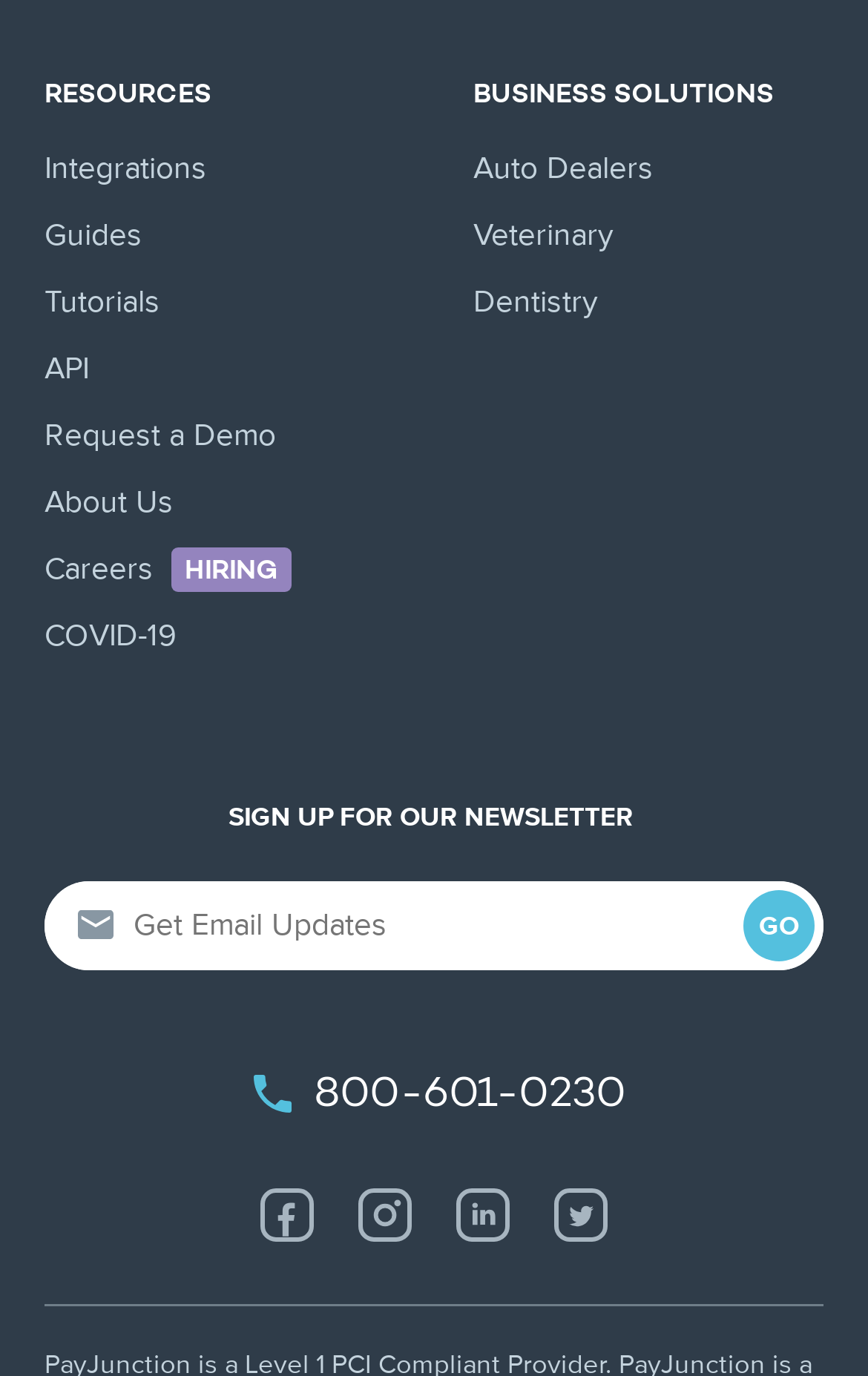Locate the bounding box coordinates of the area that needs to be clicked to fulfill the following instruction: "Click on Integrations". The coordinates should be in the format of four float numbers between 0 and 1, namely [left, top, right, bottom].

[0.051, 0.098, 0.238, 0.147]